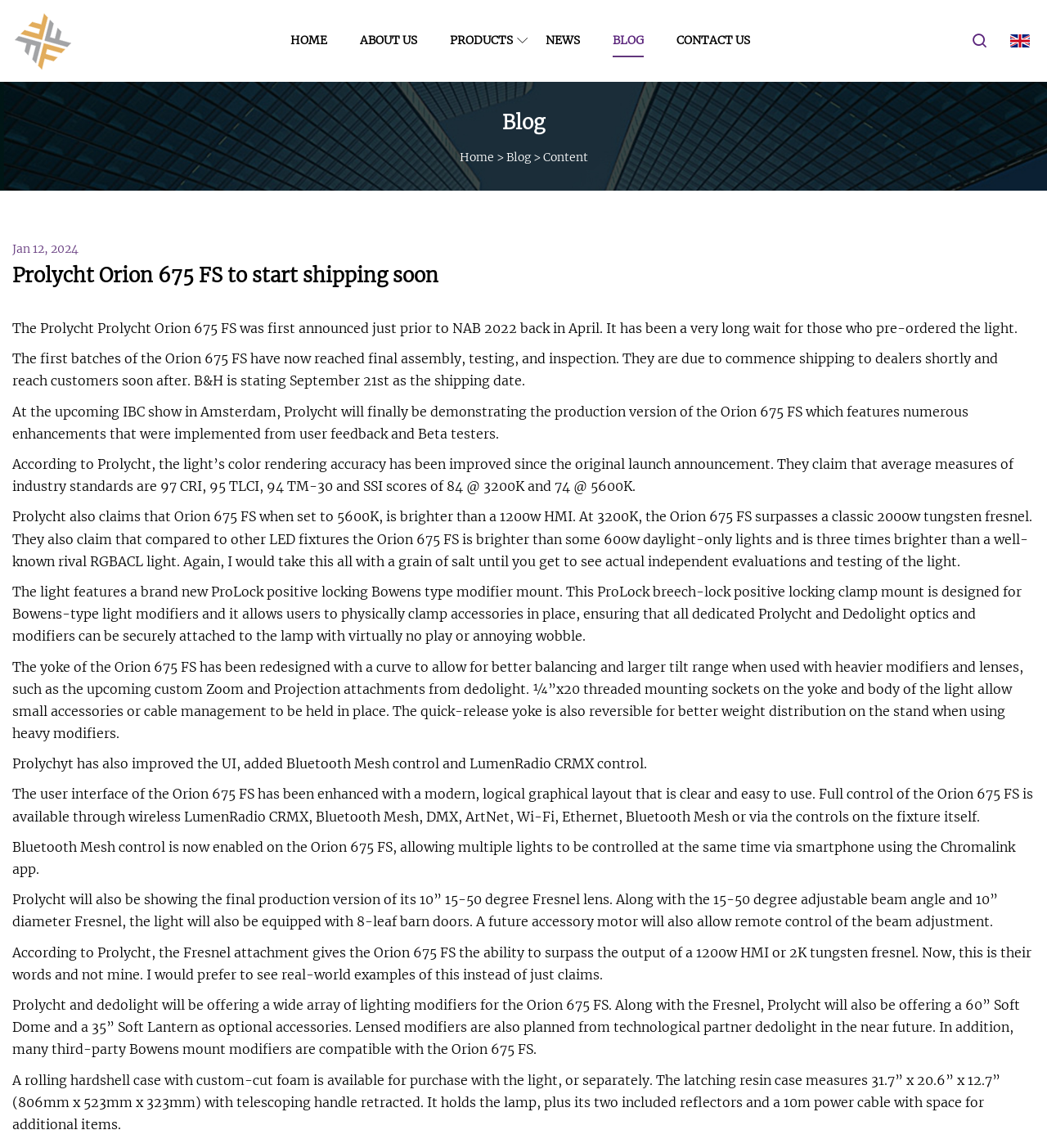Using the information in the image, give a comprehensive answer to the question: 
What is the company name?

I found the company name by looking at the top-left corner of the webpage, where it says 'Hangzhou Work Lamp Co.,Ltd' next to the logo.